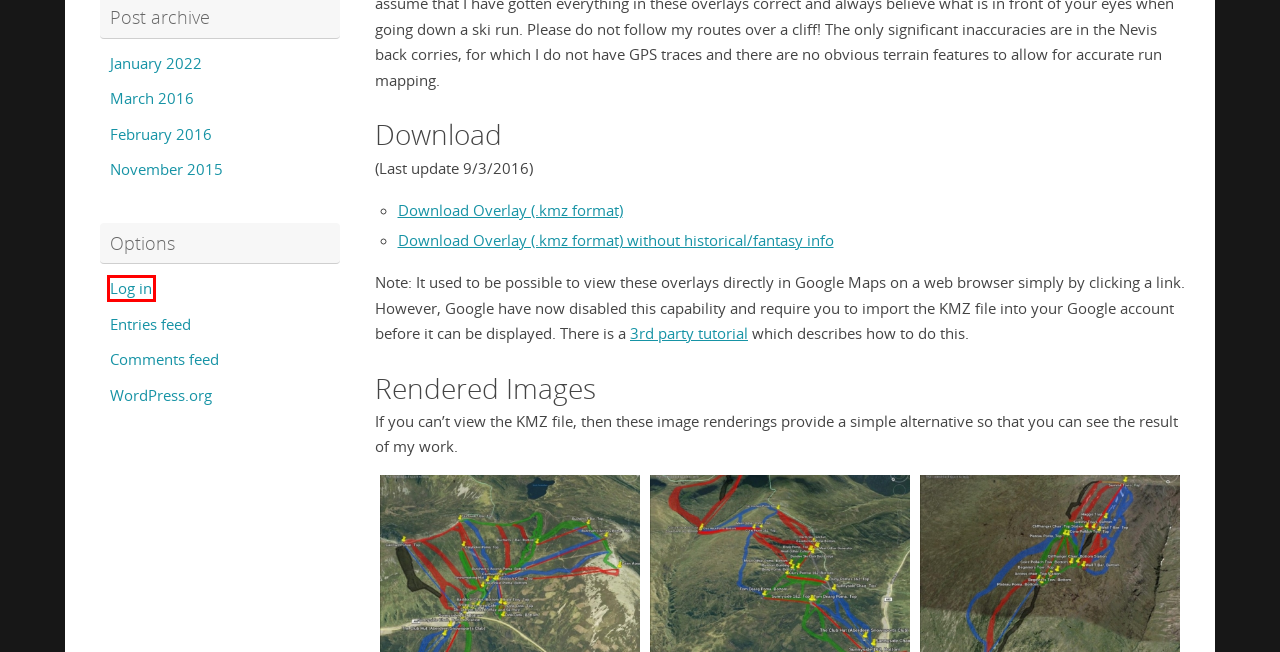Look at the screenshot of a webpage where a red rectangle bounding box is present. Choose the webpage description that best describes the new webpage after clicking the element inside the red bounding box. Here are the candidates:
A. January 2022 – My-Place: Tim's Home Page
B. Blog Tool, Publishing Platform, and CMS – WordPress.org English (UK)
C. My-Place: Tim's Home Page
D. February 2016 – My-Place: Tim's Home Page
E. Log In ‹ My-Place: Tim's Home Page — WordPress
F. Upload or Import KML file on Google map -
G. November 2015 – My-Place: Tim's Home Page
H. March 2016 – My-Place: Tim's Home Page

E